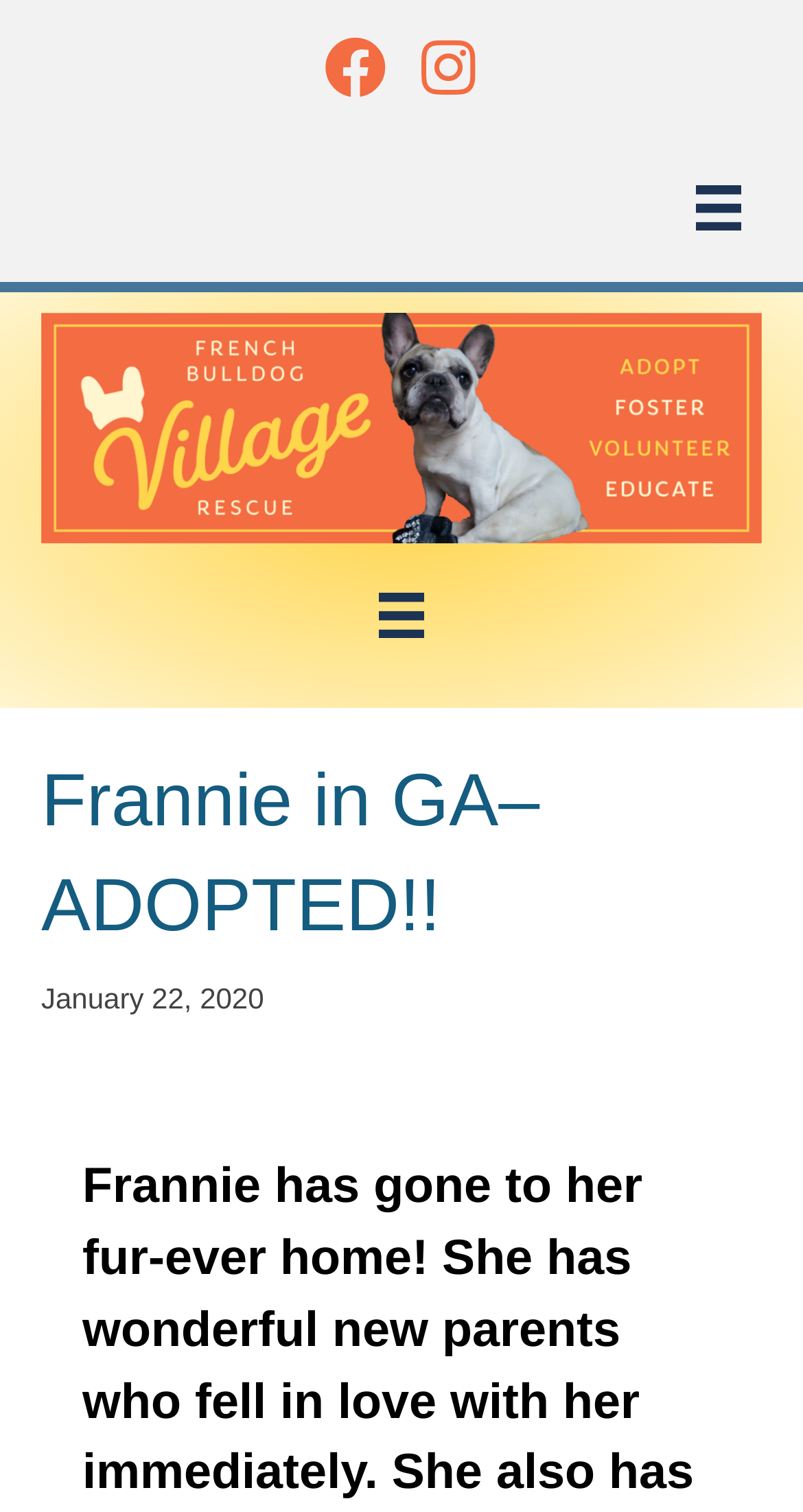What is the shape of the image above the heading?
Please respond to the question with as much detail as possible.

The image above the heading has a rectangular shape, as indicated by its bounding box coordinates, which define a rectangular region on the webpage.